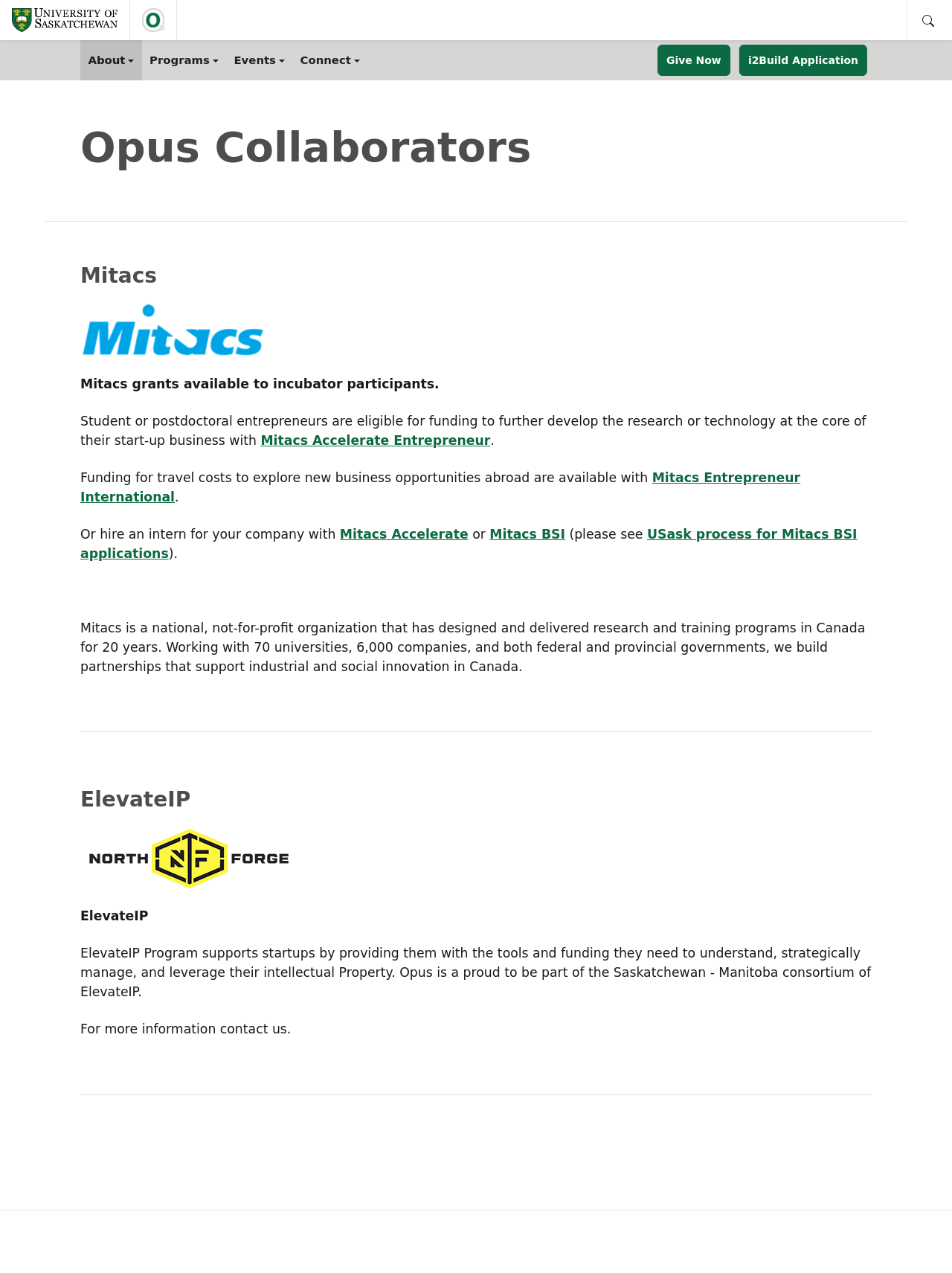Determine the bounding box coordinates of the clickable element to complete this instruction: "Search the USask". Provide the coordinates in the format of four float numbers between 0 and 1, [left, top, right, bottom].

[0.952, 0.0, 1.0, 0.032]